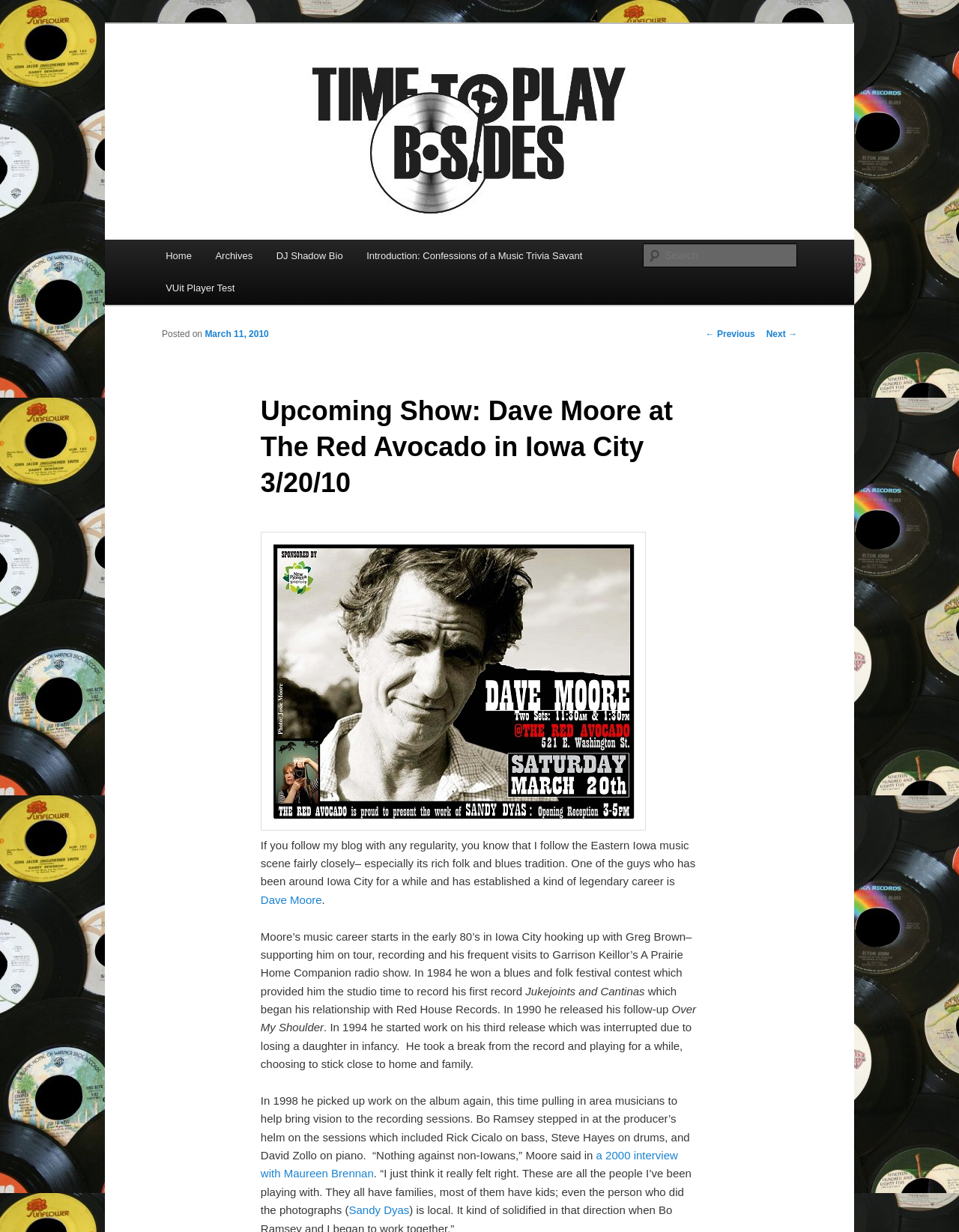Give the bounding box coordinates for this UI element: "Time to play b-sides". The coordinates should be four float numbers between 0 and 1, arranged as [left, top, right, bottom].

[0.169, 0.053, 0.394, 0.073]